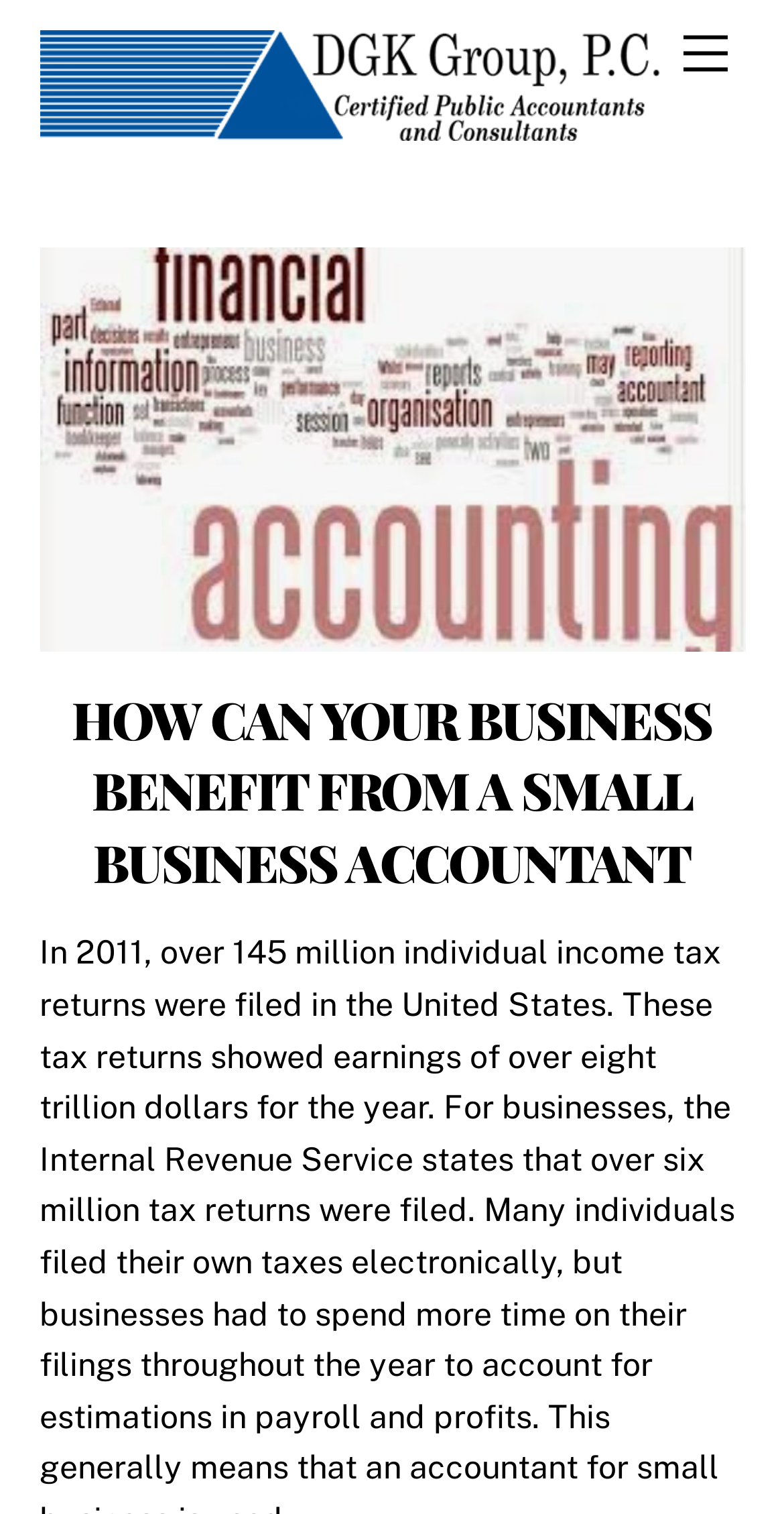Identify and generate the primary title of the webpage.

HOW CAN YOUR BUSINESS BENEFIT FROM A SMALL BUSINESS ACCOUNTANT